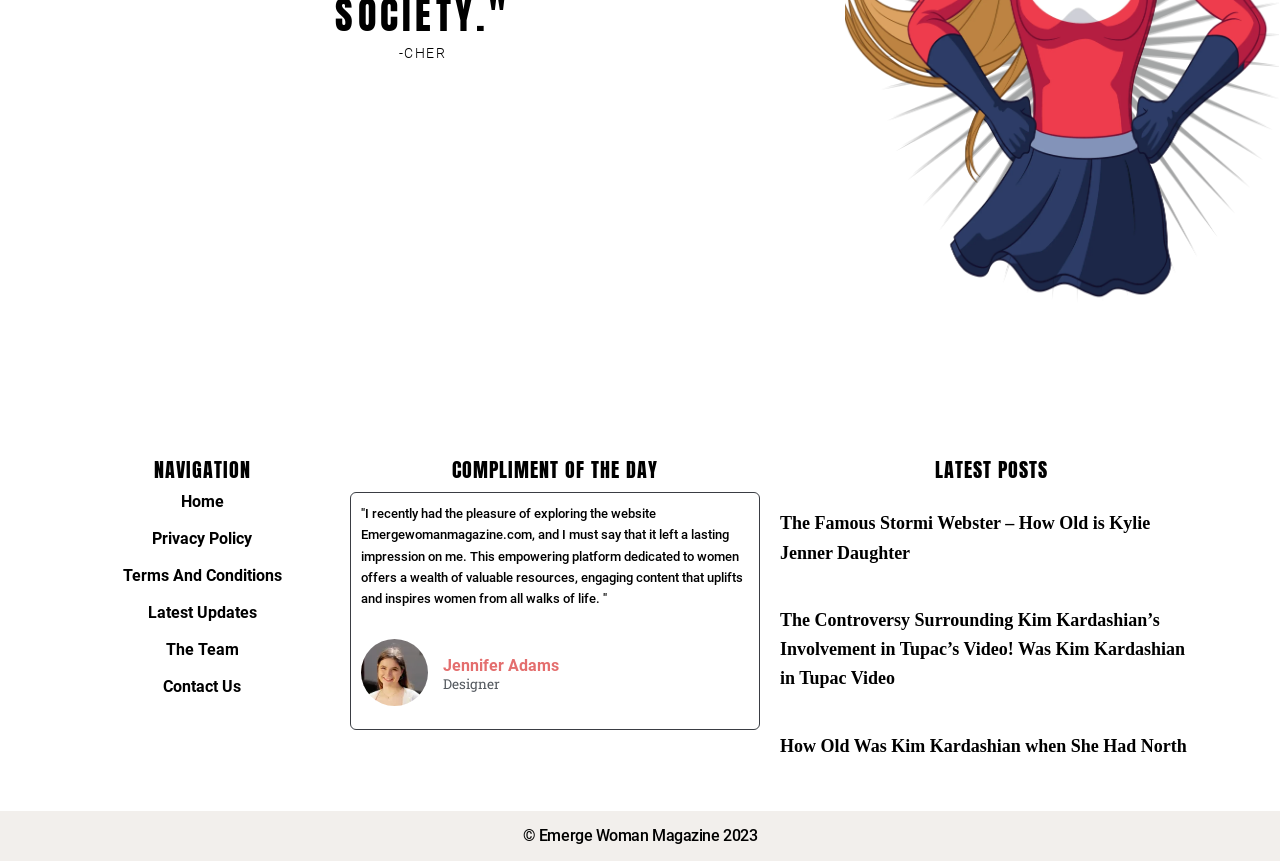Could you specify the bounding box coordinates for the clickable section to complete the following instruction: "Browse the table of contents"?

None